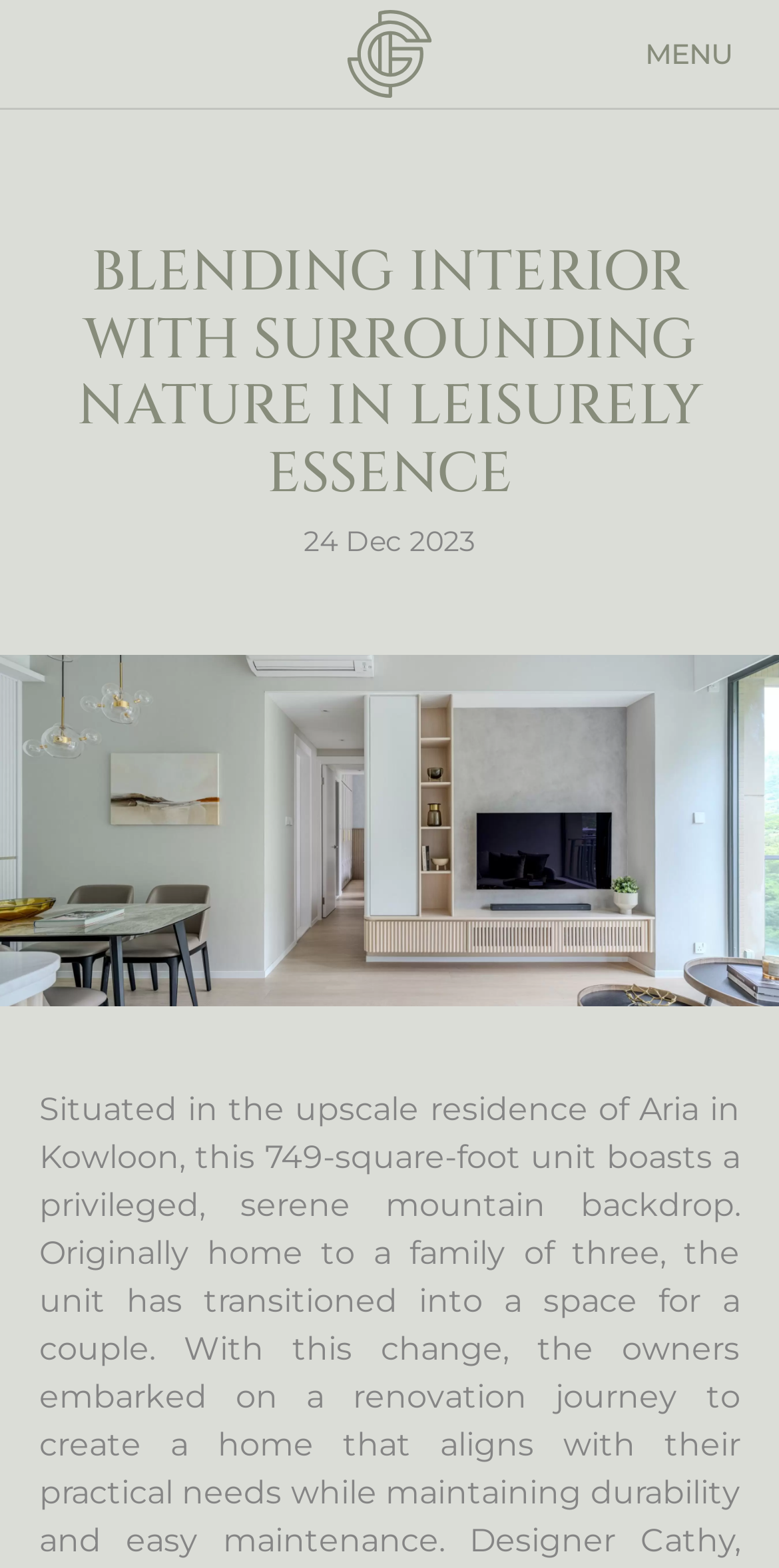Provide a one-word or one-phrase answer to the question:
How many links are there in the top section?

2